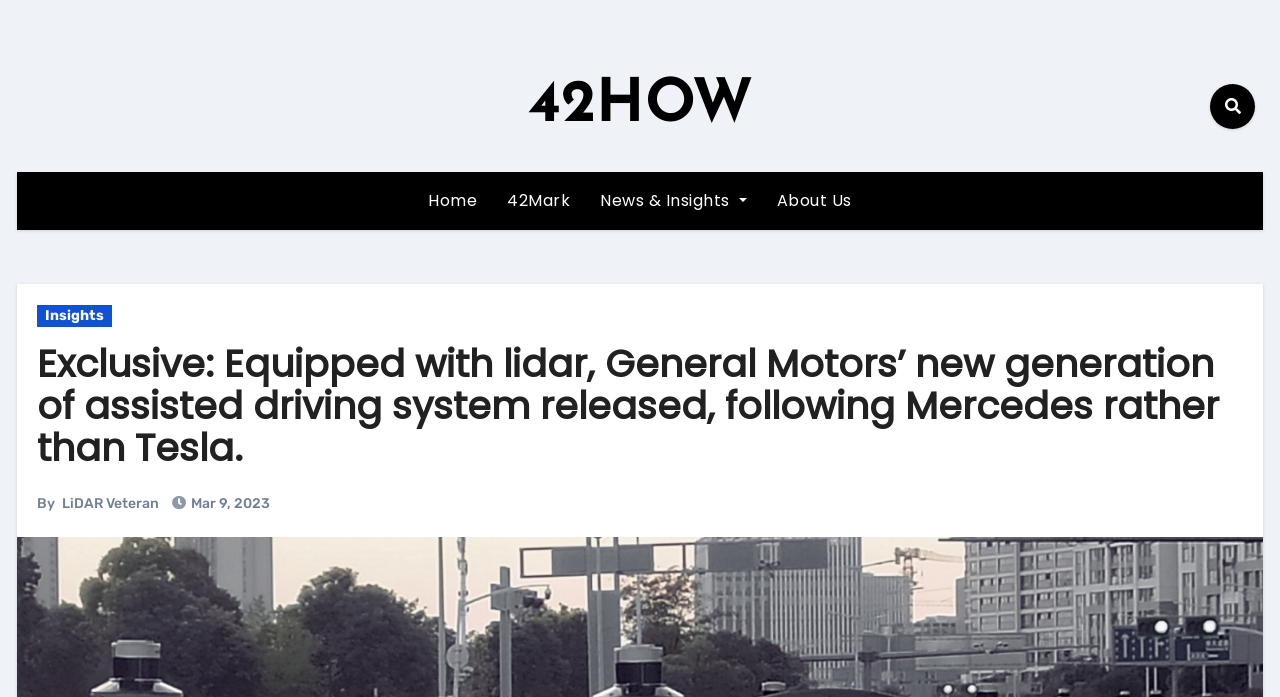Could you find the bounding box coordinates of the clickable area to complete this instruction: "Click on HOME"?

None